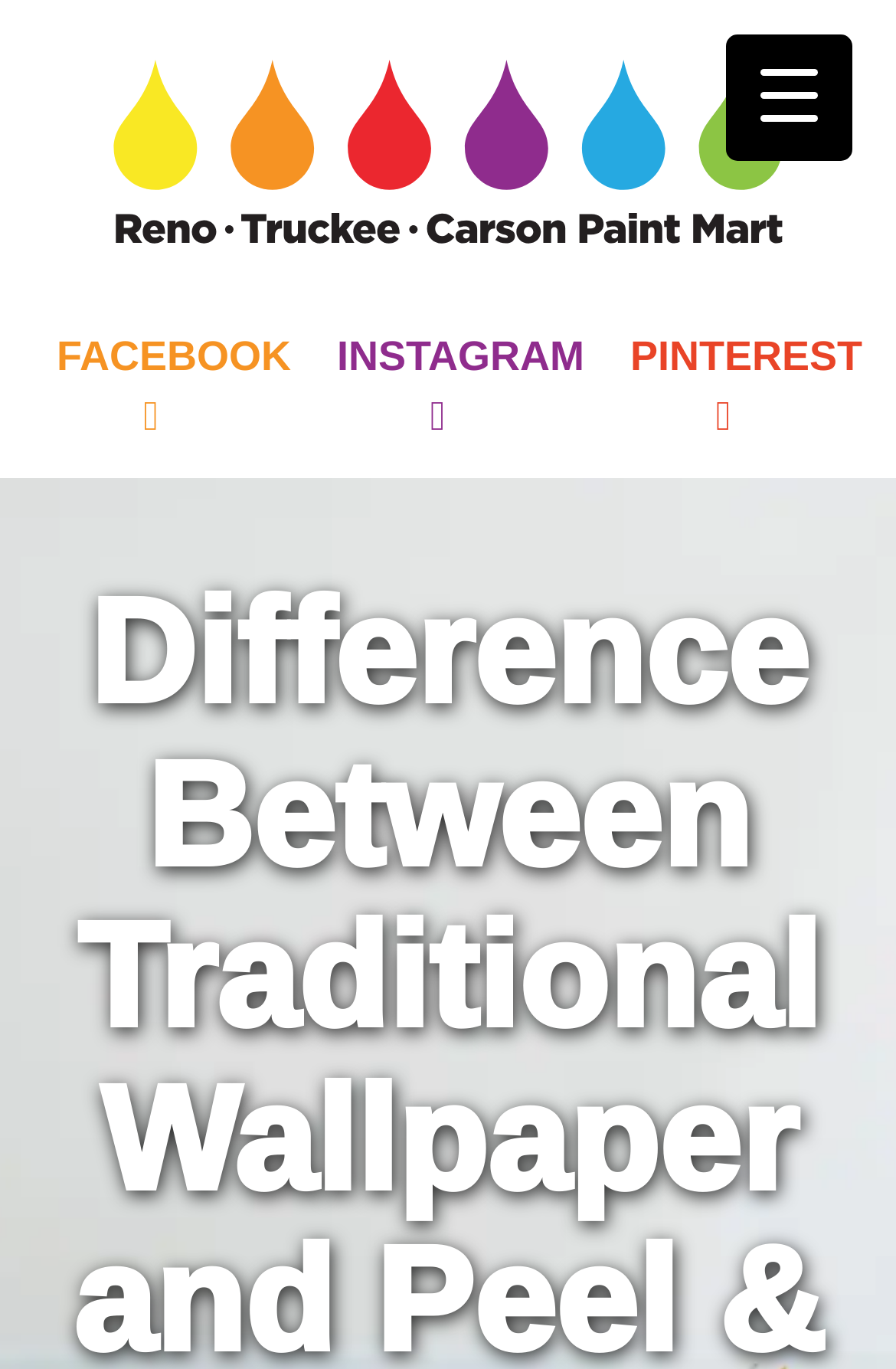Answer the question using only one word or a concise phrase: What is the position of the image?

Top left